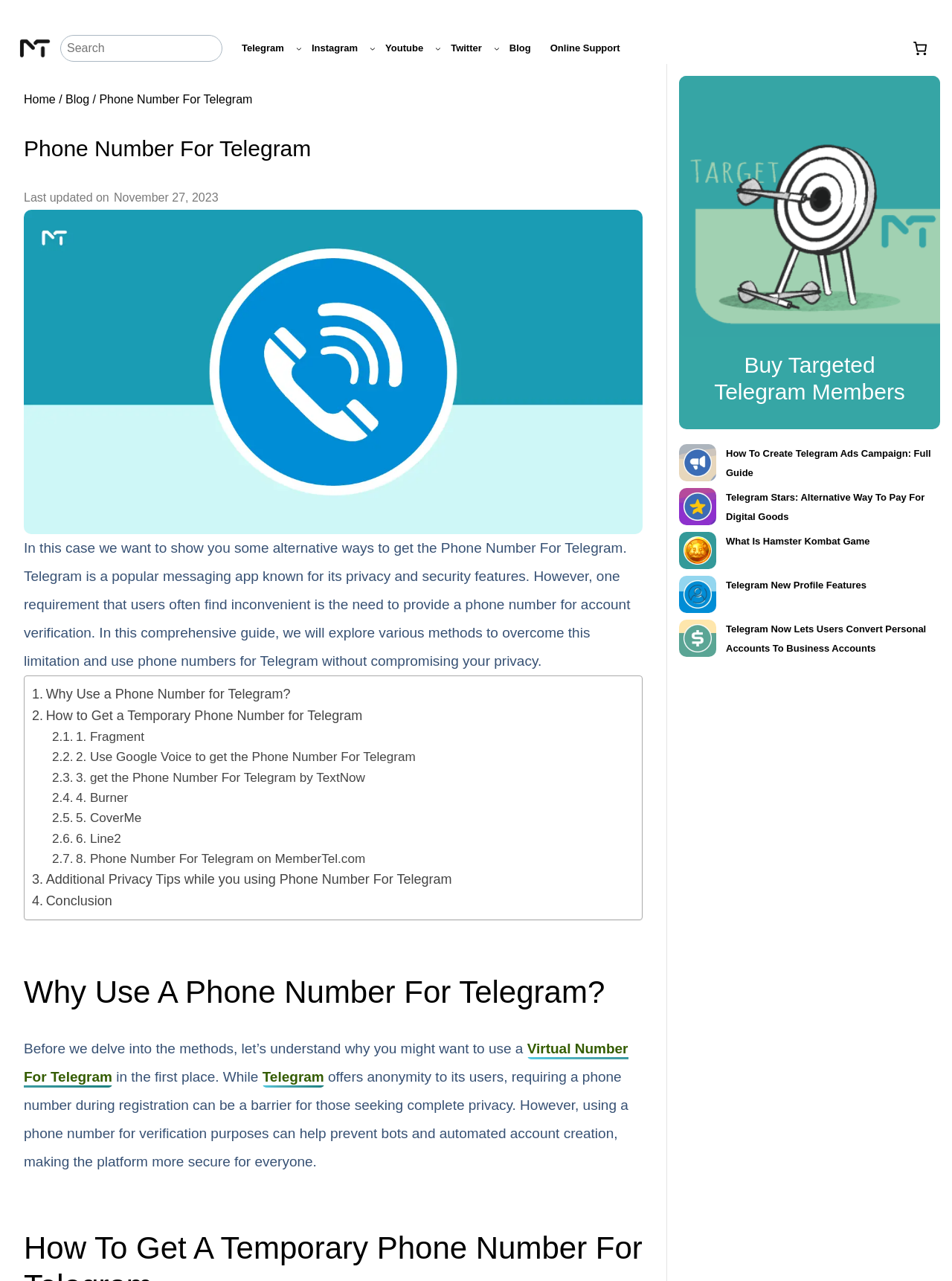Determine the bounding box coordinates for the HTML element mentioned in the following description: "aria-label="What Is Hamster Kombat game"". The coordinates should be a list of four floats ranging from 0 to 1, represented as [left, top, right, bottom].

[0.713, 0.415, 0.752, 0.449]